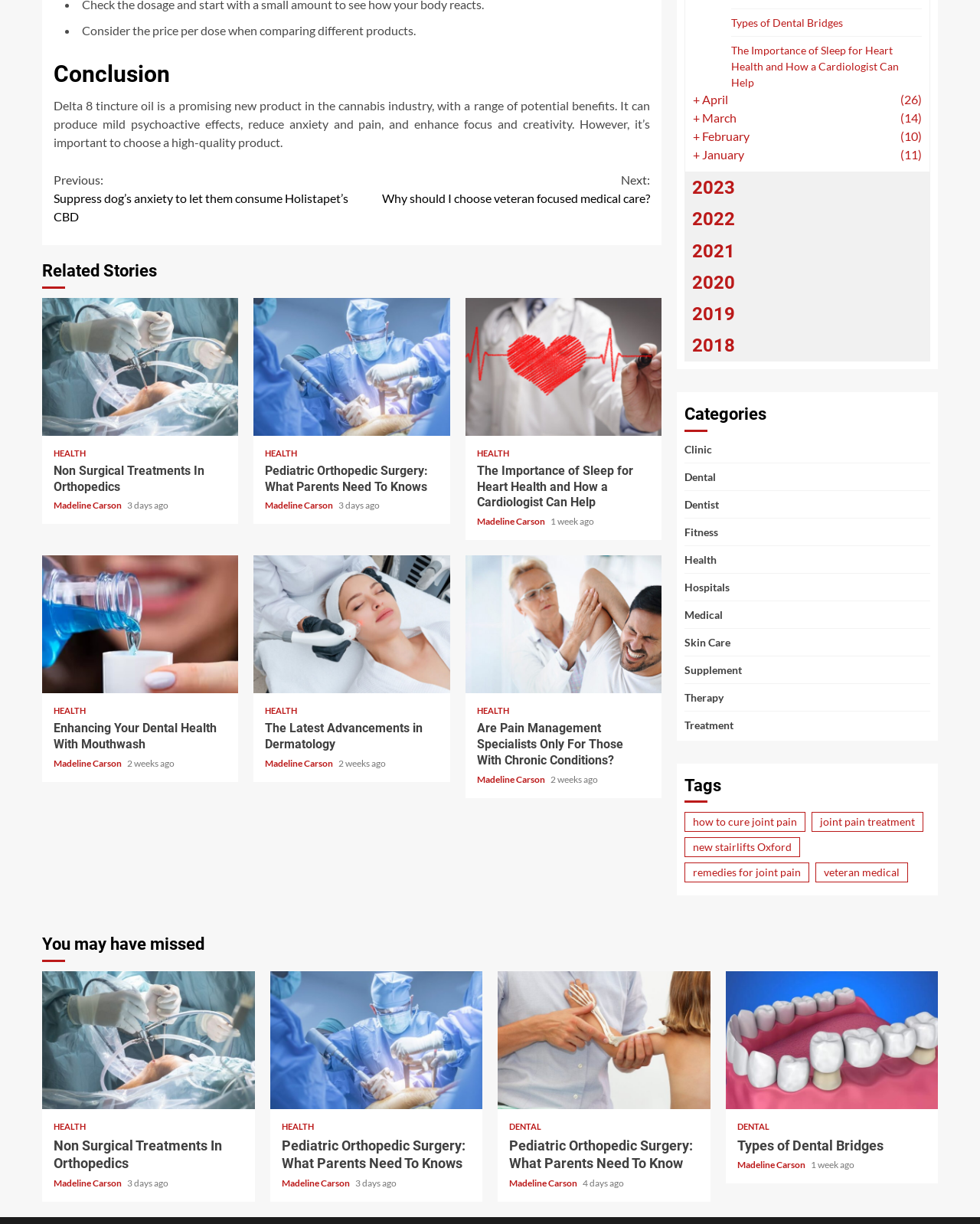Determine the bounding box coordinates for the clickable element to execute this instruction: "Browse 'HEALTH' category". Provide the coordinates as four float numbers between 0 and 1, i.e., [left, top, right, bottom].

[0.055, 0.367, 0.088, 0.374]